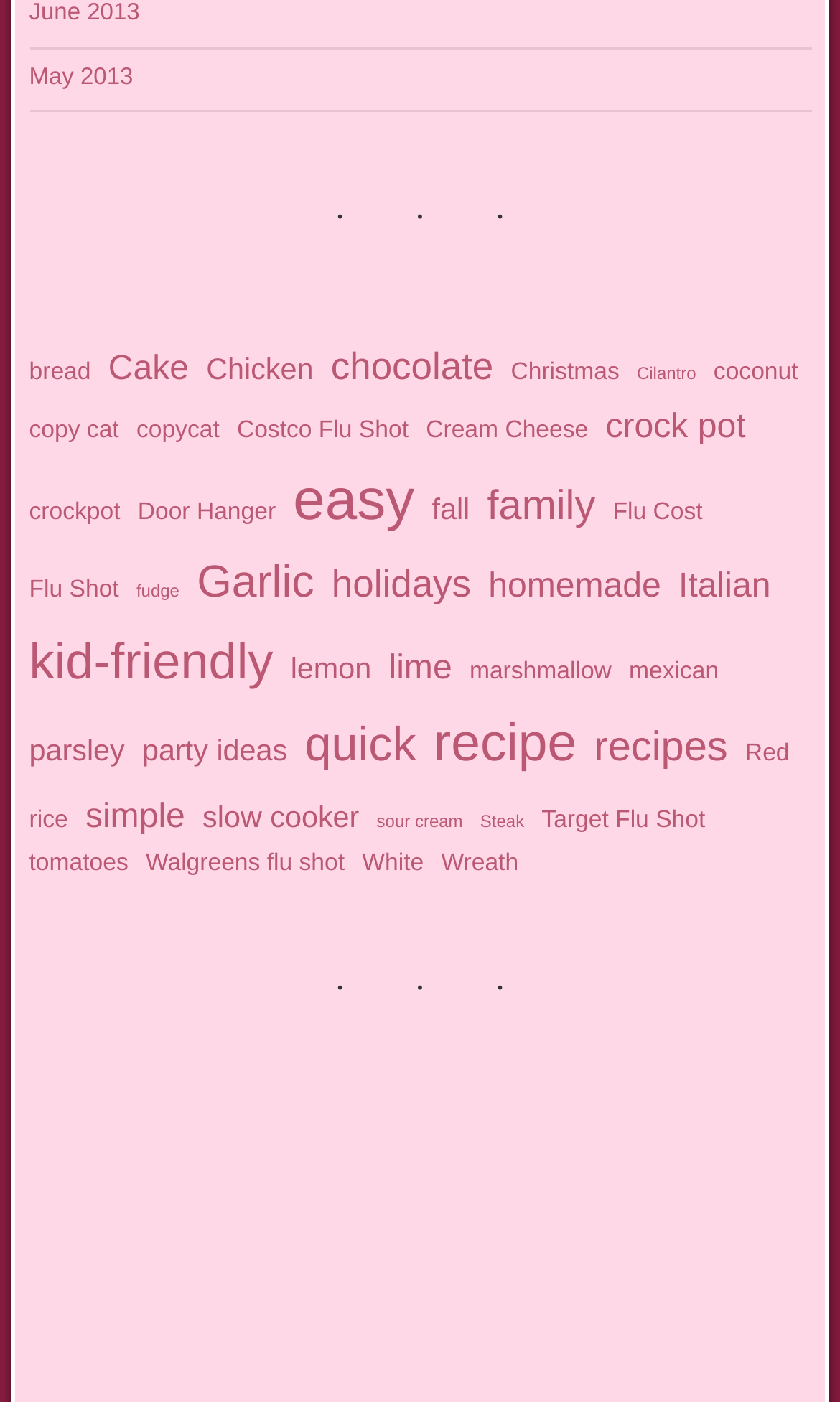Determine the bounding box coordinates of the region that needs to be clicked to achieve the task: "Connect with us on Facebook".

None